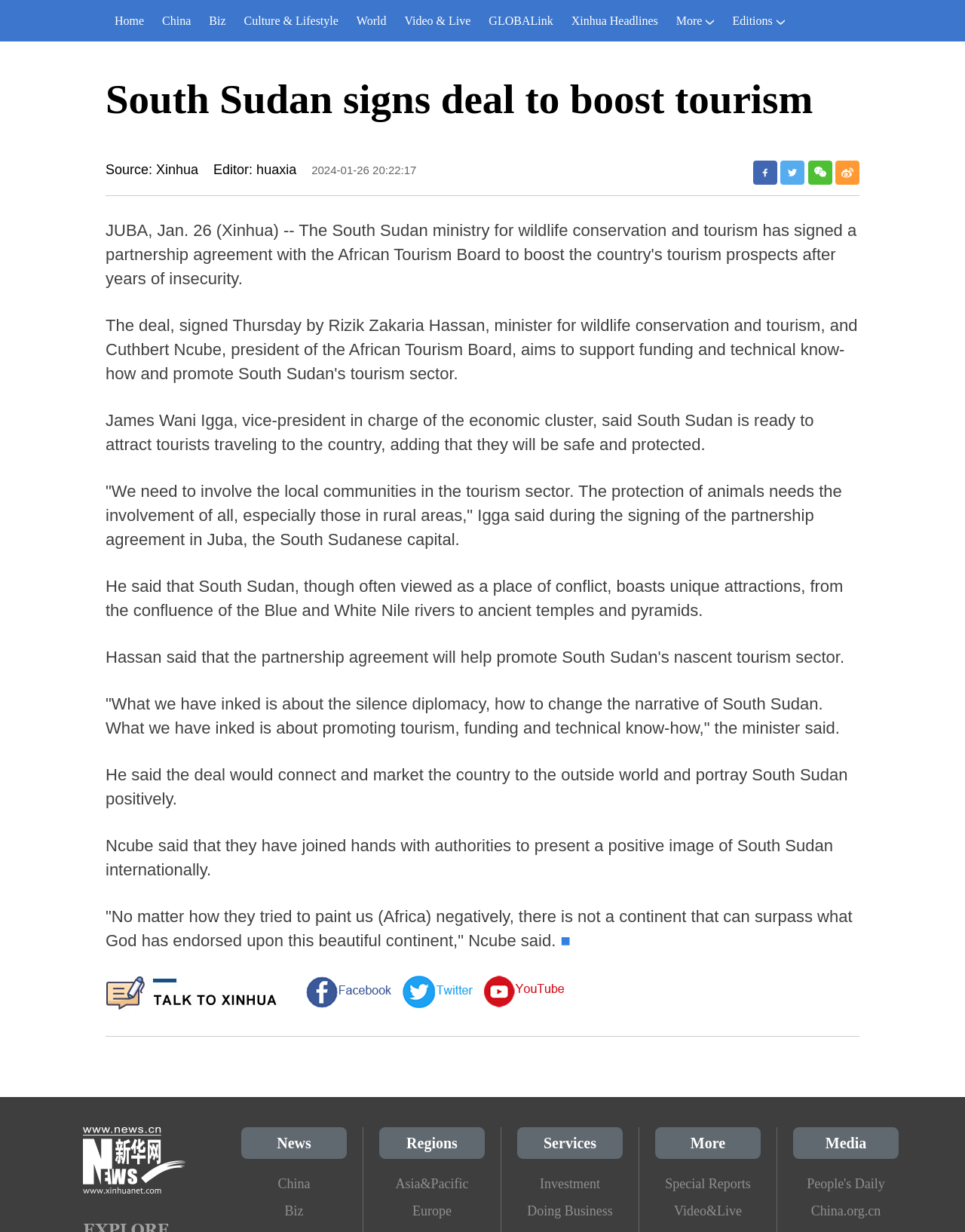Given the element description, predict the bounding box coordinates in the format (top-left x, top-left y, bottom-right x, bottom-right y), using floating point numbers between 0 and 1: Special Reports

[0.679, 0.95, 0.788, 0.972]